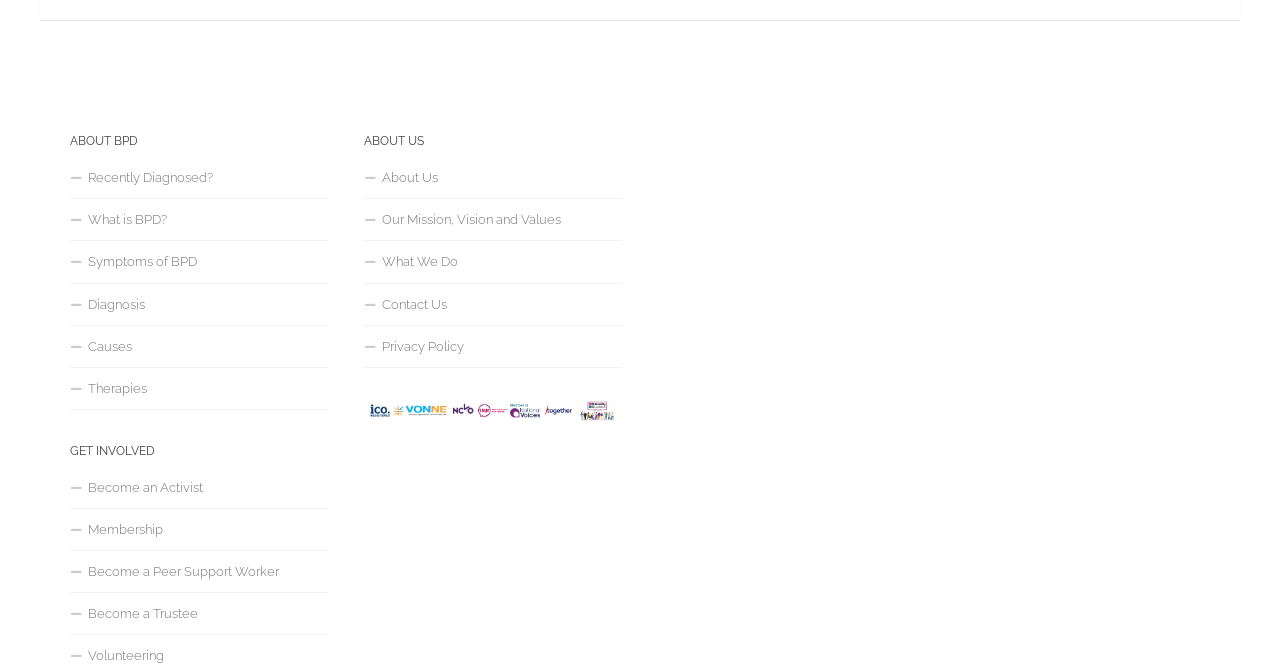Respond to the question with just a single word or phrase: 
What is the second topic under 'ABOUT US'?

Our Mission, Vision and Values